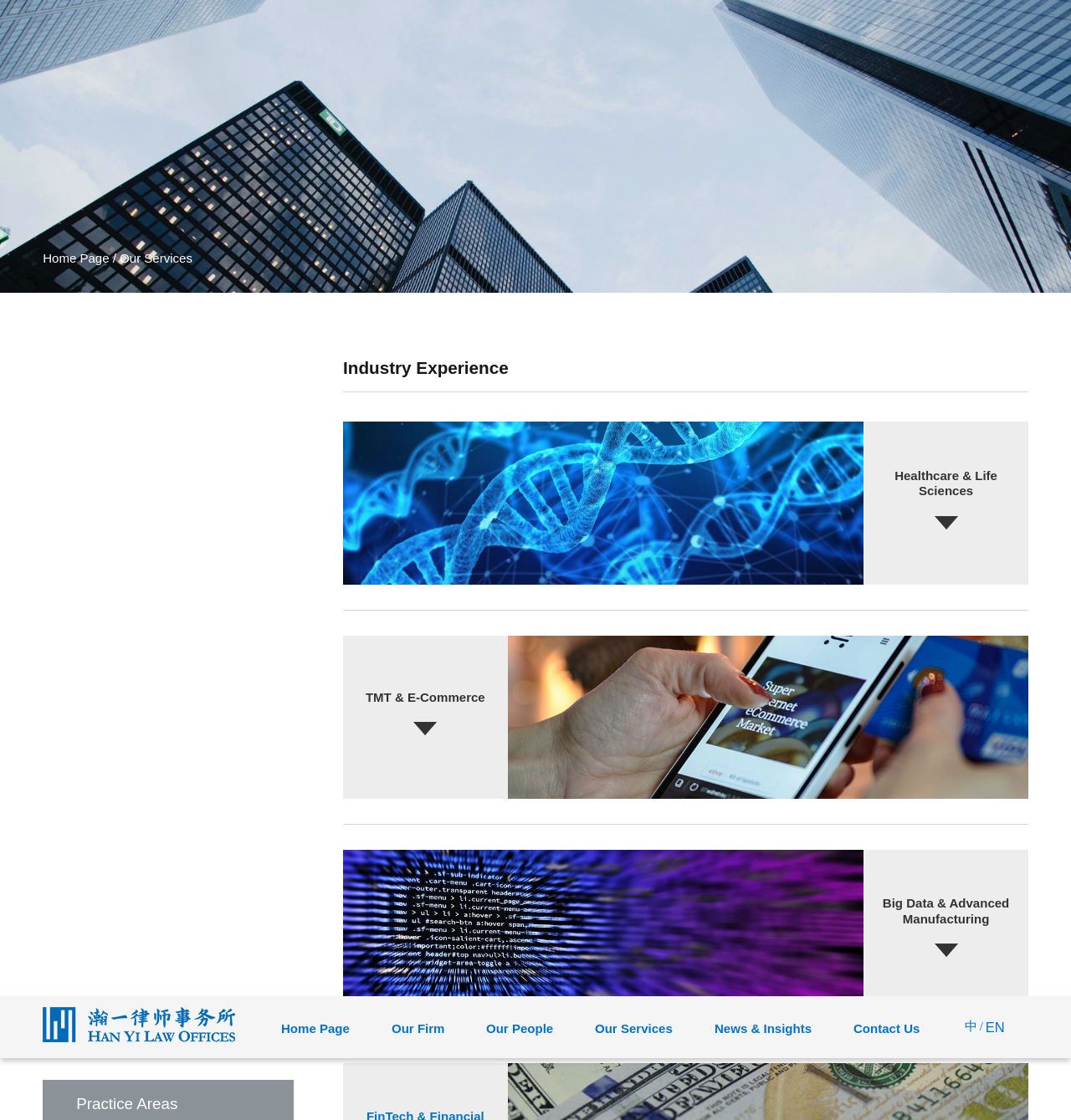Identify the bounding box coordinates of the part that should be clicked to carry out this instruction: "go to home page".

[0.262, 0.023, 0.326, 0.034]